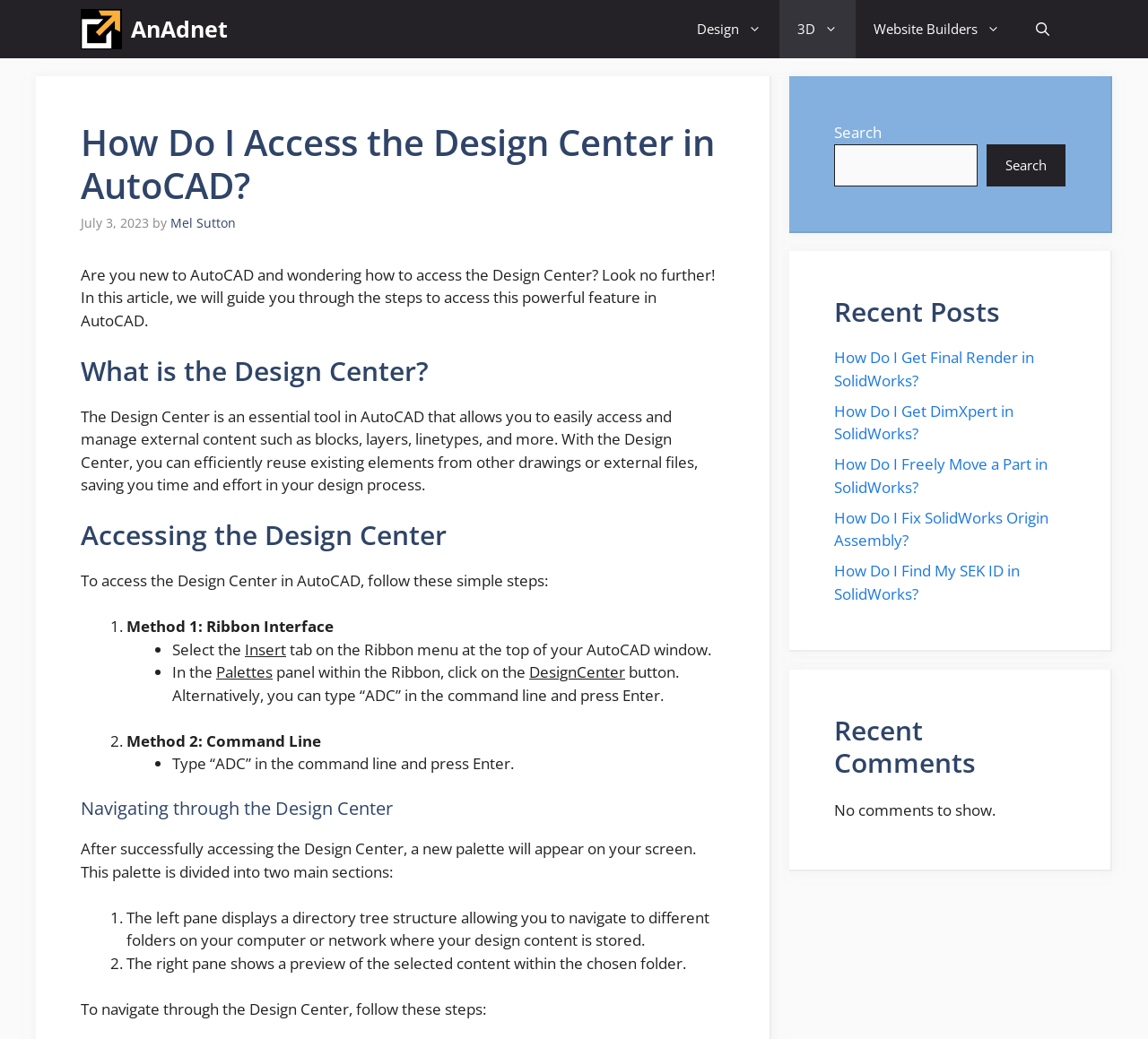Illustrate the webpage thoroughly, mentioning all important details.

This webpage is about accessing the Design Center in AutoCAD. At the top, there is a navigation bar with several links, including "AnAdnet", "Design", "3D", "Website Builders", and "Open Search Bar". Below the navigation bar, there is a header section with the title "How Do I Access the Design Center in AutoCAD?" and a time stamp "July 3, 2023". 

The main content of the webpage is divided into four sections. The first section introduces the Design Center, explaining that it is an essential tool in AutoCAD that allows users to easily access and manage external content. The second section provides steps to access the Design Center, with two methods: using the Ribbon Interface and using the Command Line. 

The third section explains how to navigate through the Design Center, which is divided into two main sections: a left pane displaying a directory tree structure and a right pane showing a preview of the selected content. 

The fourth section is a complementary section that takes up about a third of the webpage's width. It is divided into three parts: a search bar, a "Recent Posts" section with five links to other articles, and a "Recent Comments" section that currently shows no comments.

There are several images on the page, including the AnAdnet logo and icons for the links in the navigation bar. The overall layout is organized, with clear headings and concise text.